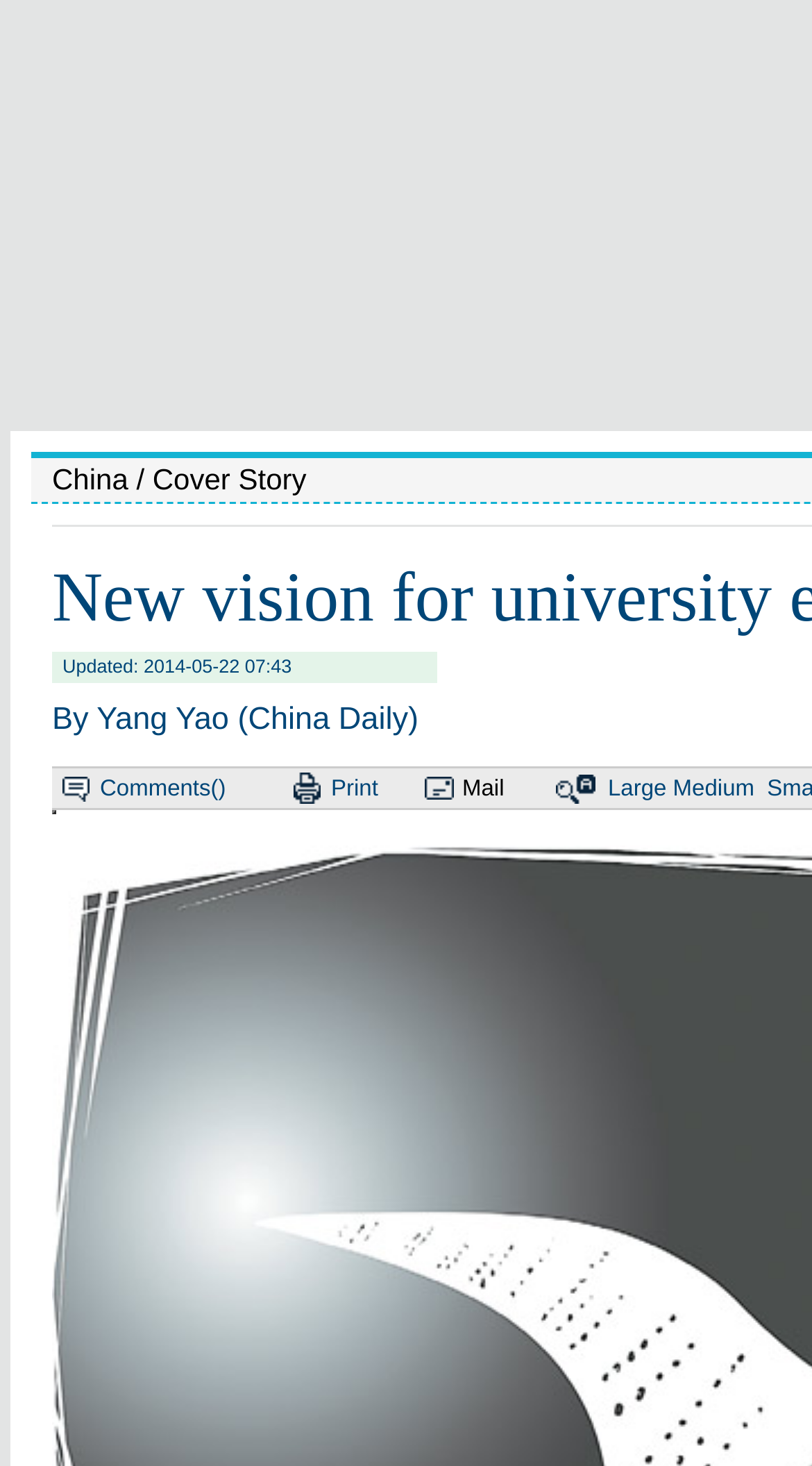From the screenshot, find the bounding box of the UI element matching this description: "Large". Supply the bounding box coordinates in the form [left, top, right, bottom], each a float between 0 and 1.

[0.749, 0.53, 0.821, 0.547]